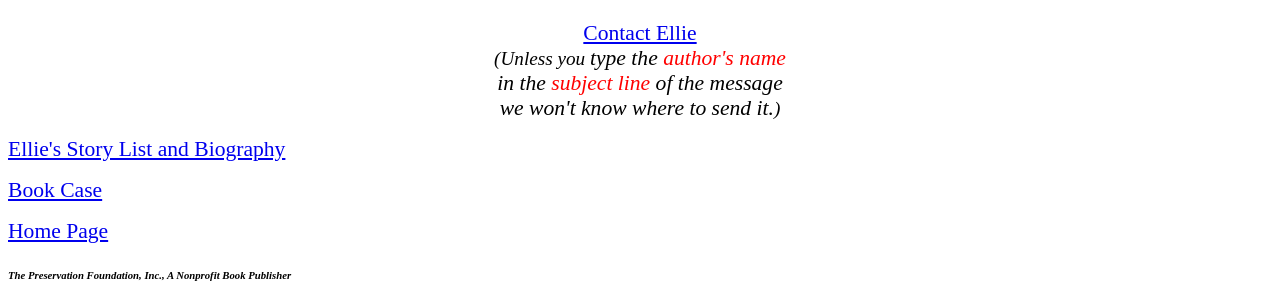What type of organization is The Preservation Foundation?
Please answer the question with as much detail and depth as you can.

The answer can be found by reading the heading element at the bottom of the webpage, which describes The Preservation Foundation as 'A Nonprofit Book Publisher'.